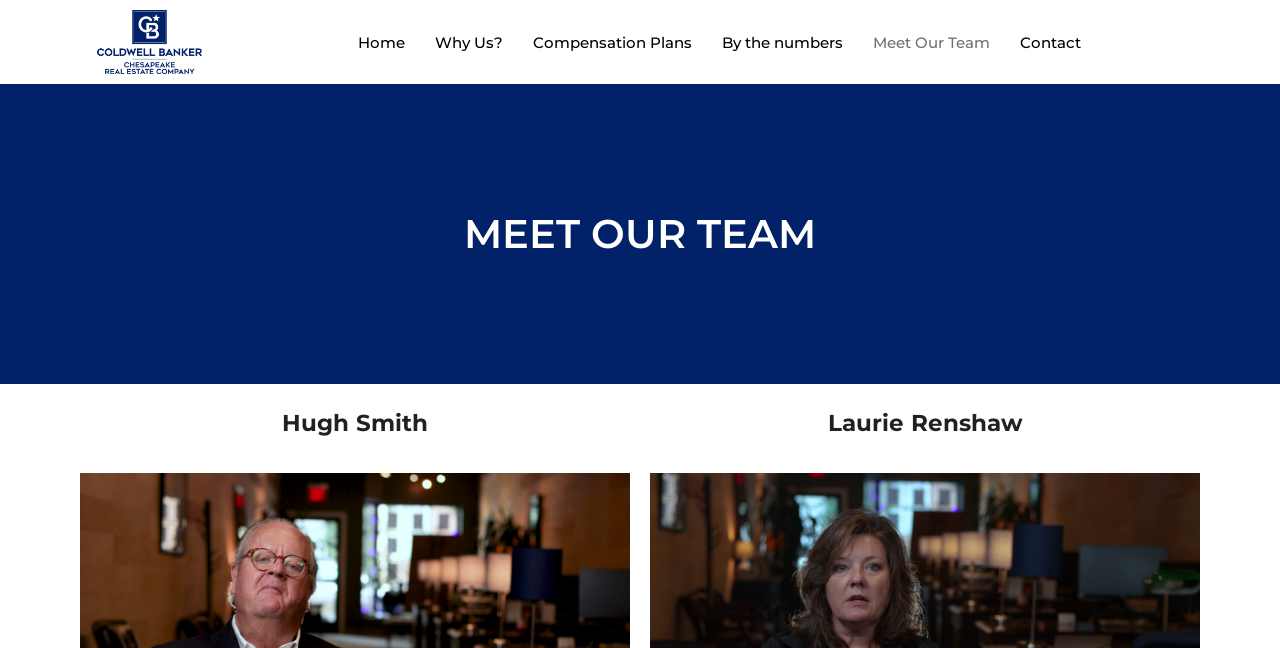What is the position of the 'Meet Our Team' link?
Please answer the question as detailed as possible.

I analyzed the bounding box coordinates of the link elements and found that the 'Meet Our Team' link has a y1 coordinate of 0.042, which is the same as the other navigation links. By comparing the x1 coordinates, I determined that it is the fifth link from the left.